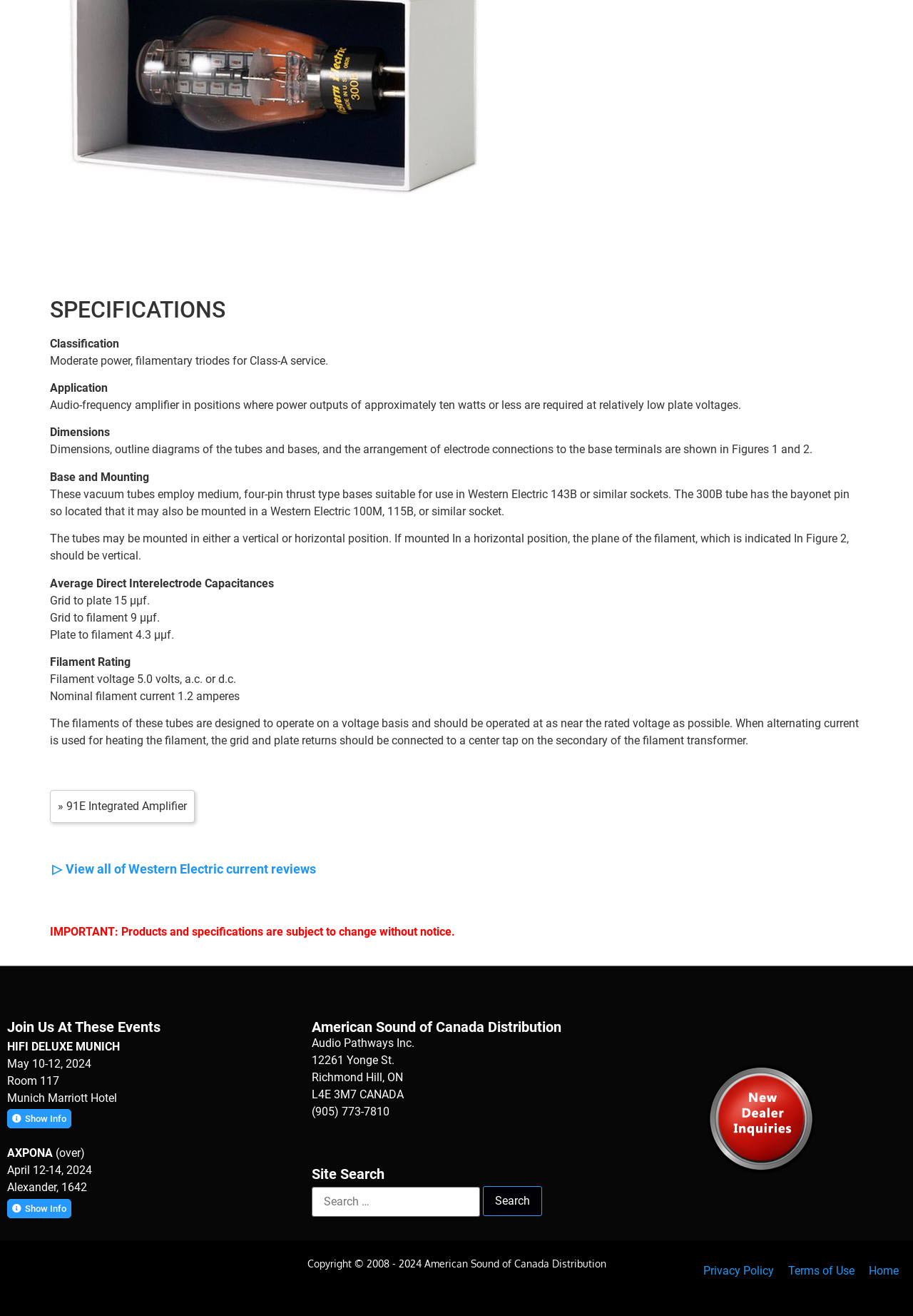Please locate the clickable area by providing the bounding box coordinates to follow this instruction: "Show Info".

[0.008, 0.843, 0.078, 0.858]